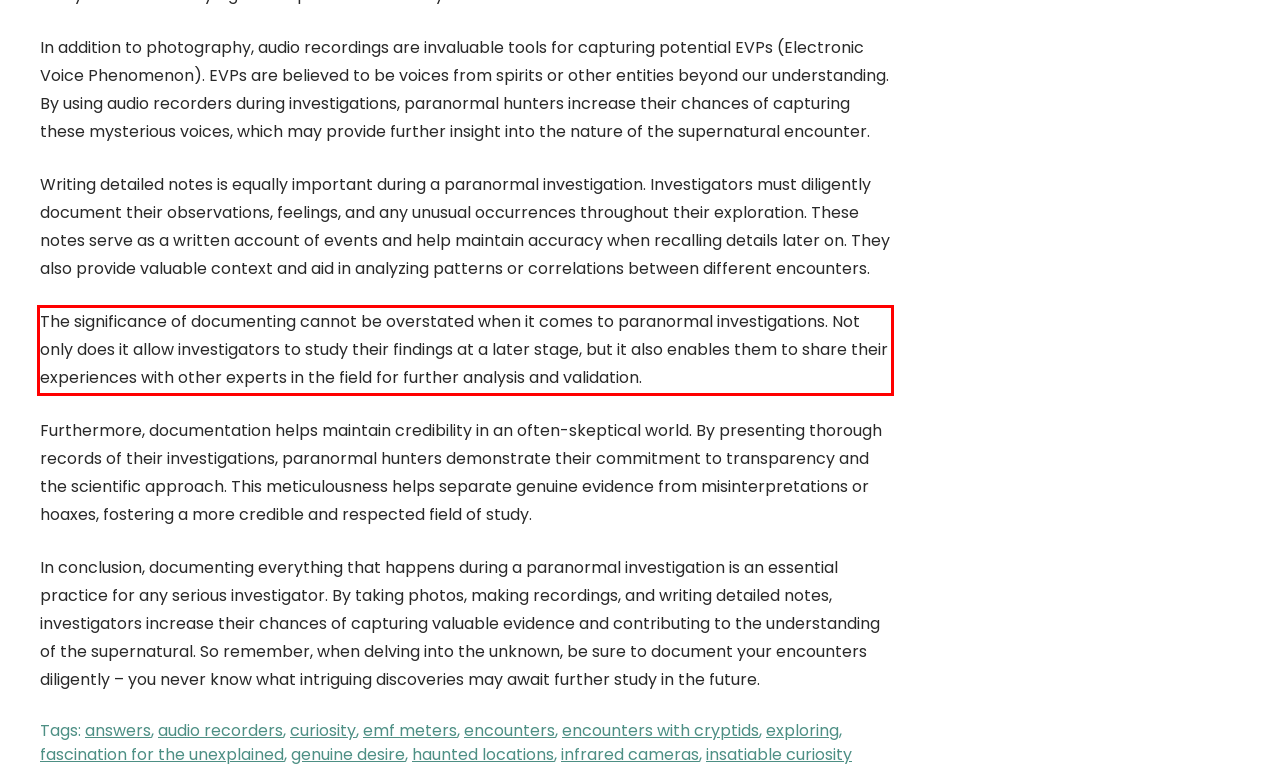Review the screenshot of the webpage and recognize the text inside the red rectangle bounding box. Provide the extracted text content.

The significance of documenting cannot be overstated when it comes to paranormal investigations. Not only does it allow investigators to study their findings at a later stage, but it also enables them to share their experiences with other experts in the field for further analysis and validation.